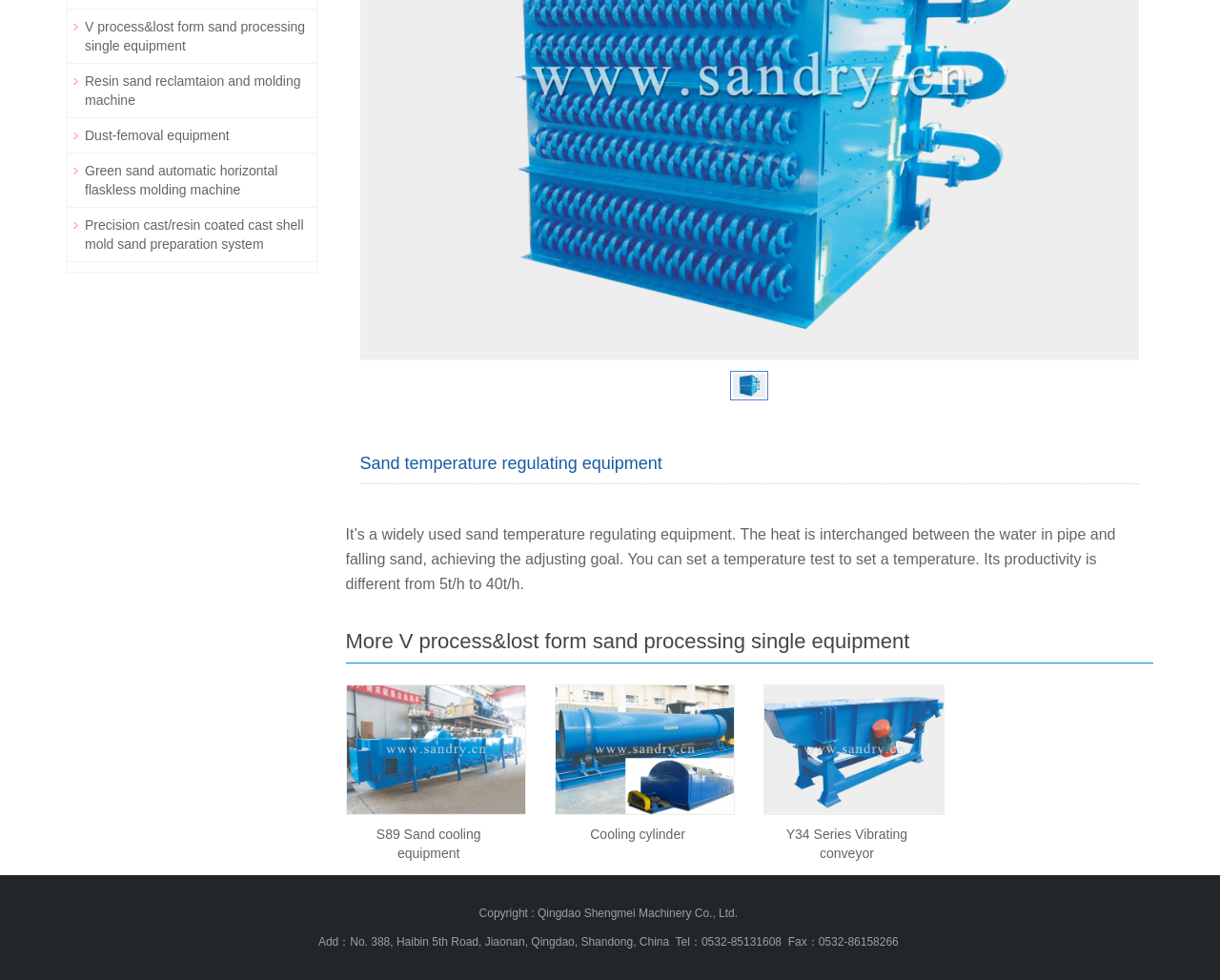Locate the bounding box coordinates of the UI element described by: "alt="Sand temperature regulating equipment"". Provide the coordinates as four float numbers between 0 and 1, formatted as [left, top, right, bottom].

[0.599, 0.387, 0.63, 0.402]